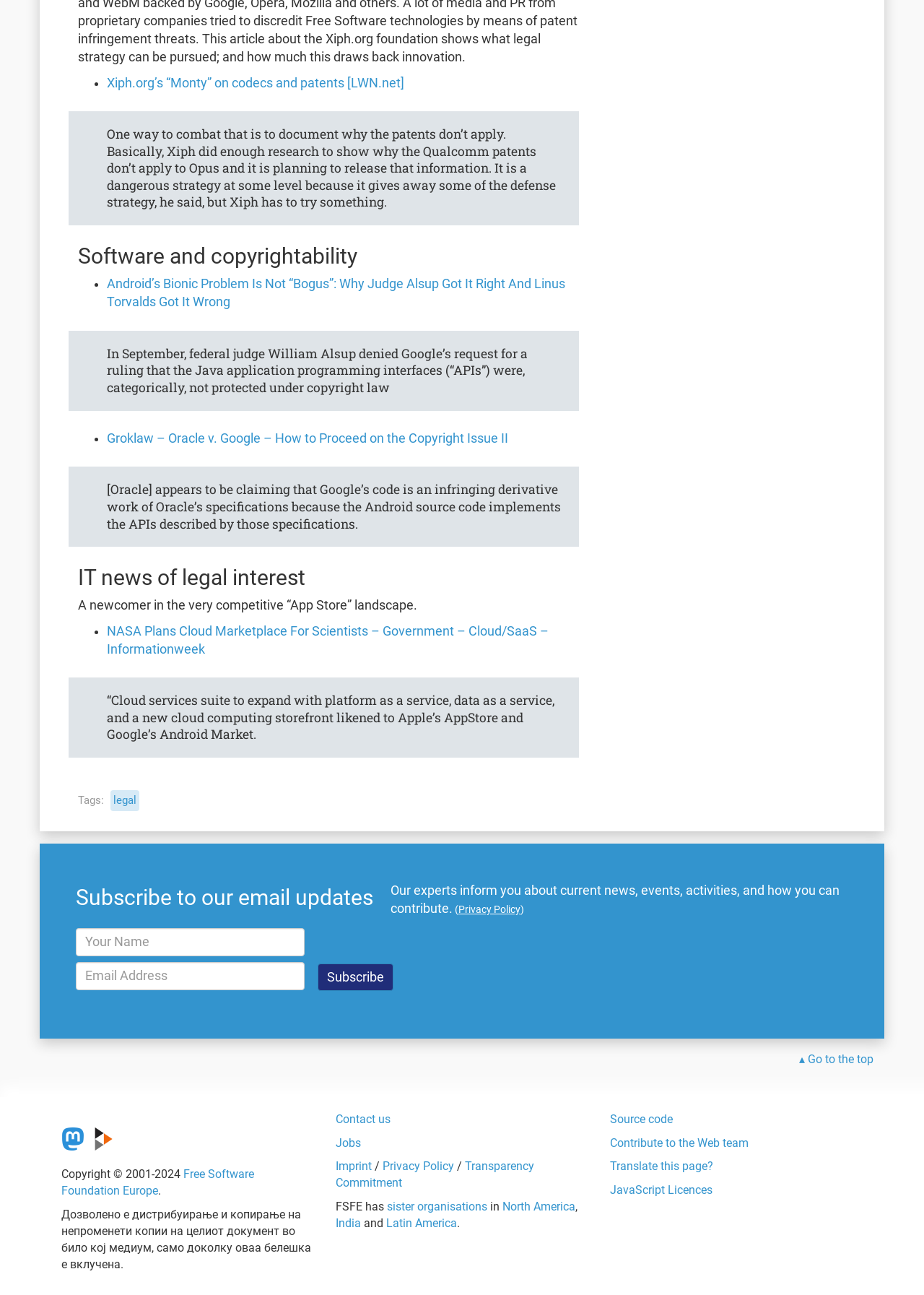Specify the bounding box coordinates (top-left x, top-left y, bottom-right x, bottom-right y) of the UI element in the screenshot that matches this description: Source code

[0.66, 0.859, 0.728, 0.869]